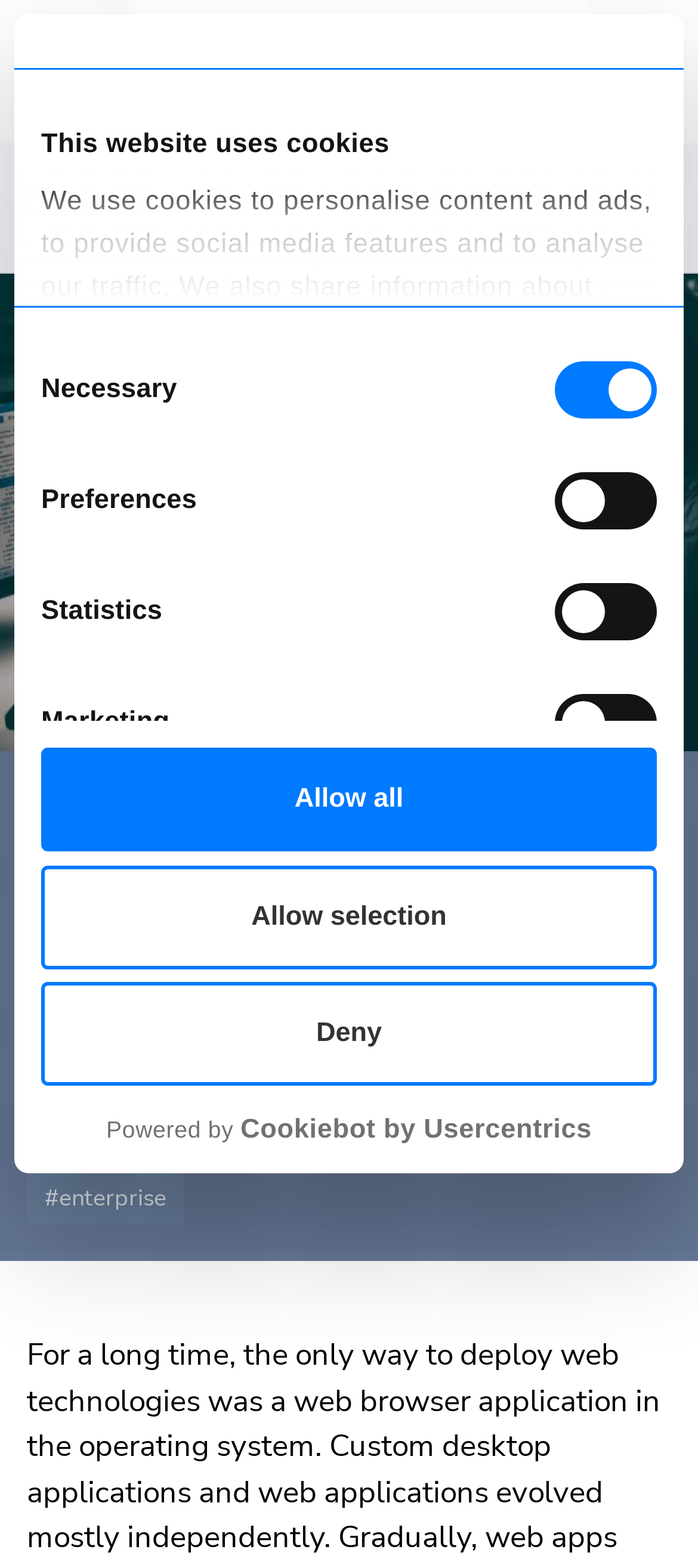What is the text on the button below the consent selection? Examine the screenshot and reply using just one word or a brief phrase.

Deny